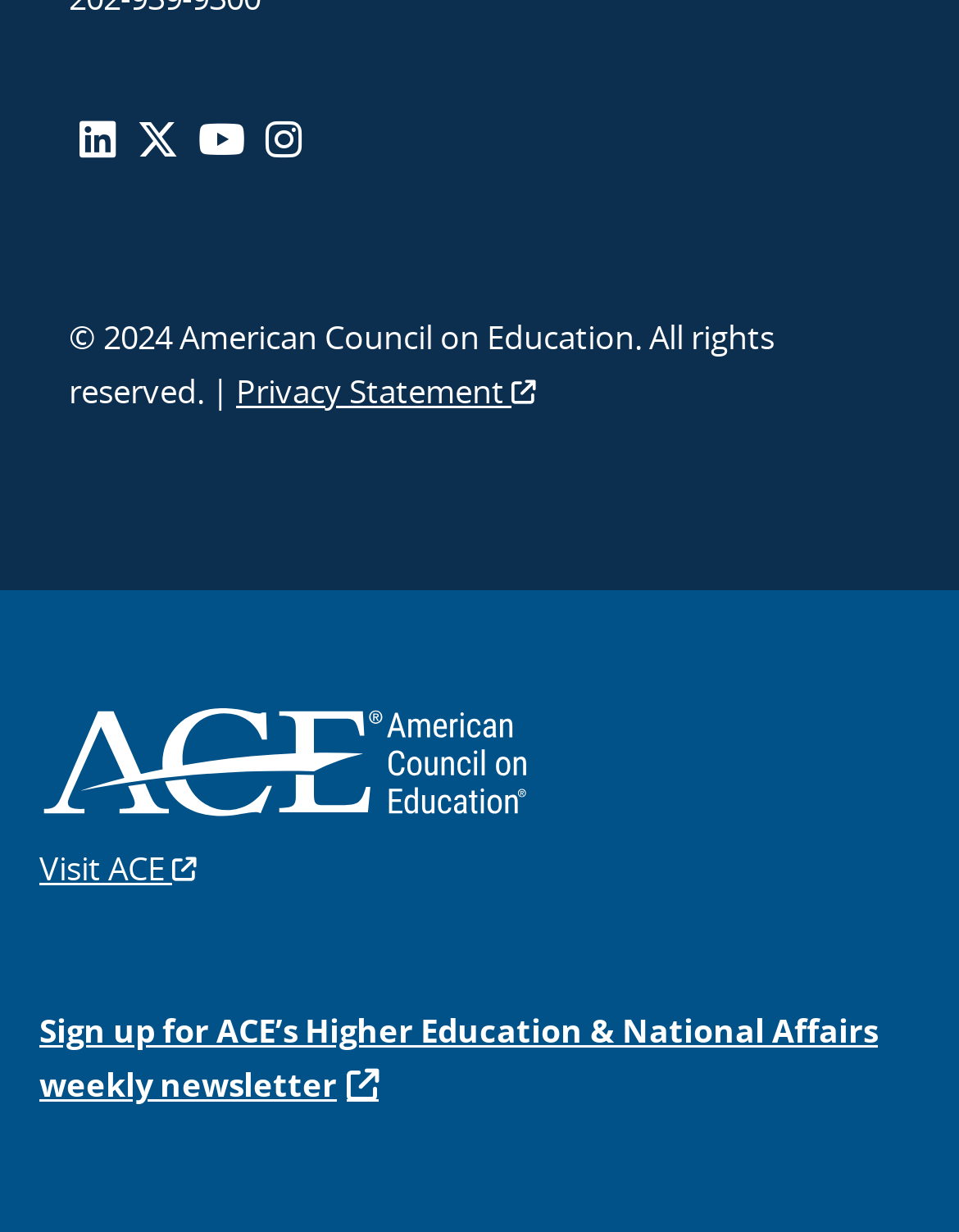How many links are present in the footer section?
Use the screenshot to answer the question with a single word or phrase.

4